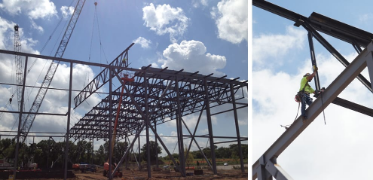Explain the image with as much detail as possible.

The image captures a dynamic moment in the ongoing construction of the Bielenberg Sports Center, showcasing the impressive steel framework of the new Field House. The left side of the image reveals a construction site bustling with activity; a crane is actively lifting a steel truss into place, highlighting the scale and complexity of the project. The wide expanse of the structure is visible under a bright blue sky, cluttered with fluffy white clouds, emphasizing the ambitious nature of this architectural endeavor.

The right side of the image focuses on a construction worker, clad in a safety harness and helmet, carefully navigating the beams high above the ground. This perspective illustrates not only the precision required in the assembly of the steel framework but also the physical challenges faced by the workers. This expansion will significantly increase the facility's size from the previous 50,000 square feet to a new 90,000 square feet, making it able to accommodate multiple sports fields simultaneously. Overall, the image embodies the spirit of construction innovation and teamwork, integral to bringing the Pope Architects' vision to life.